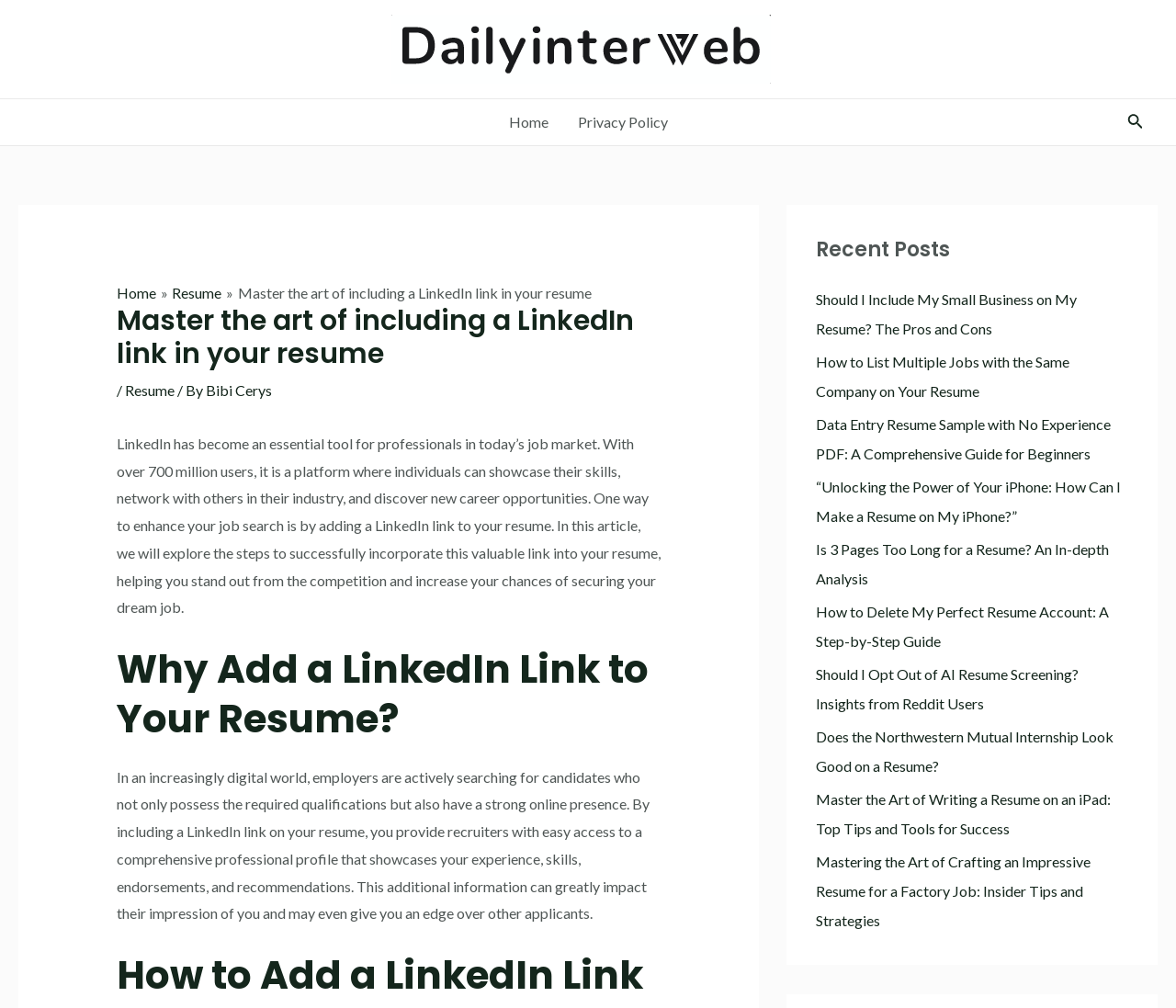Answer the question briefly using a single word or phrase: 
What is the purpose of adding a LinkedIn link to a resume?

To showcase professional profile